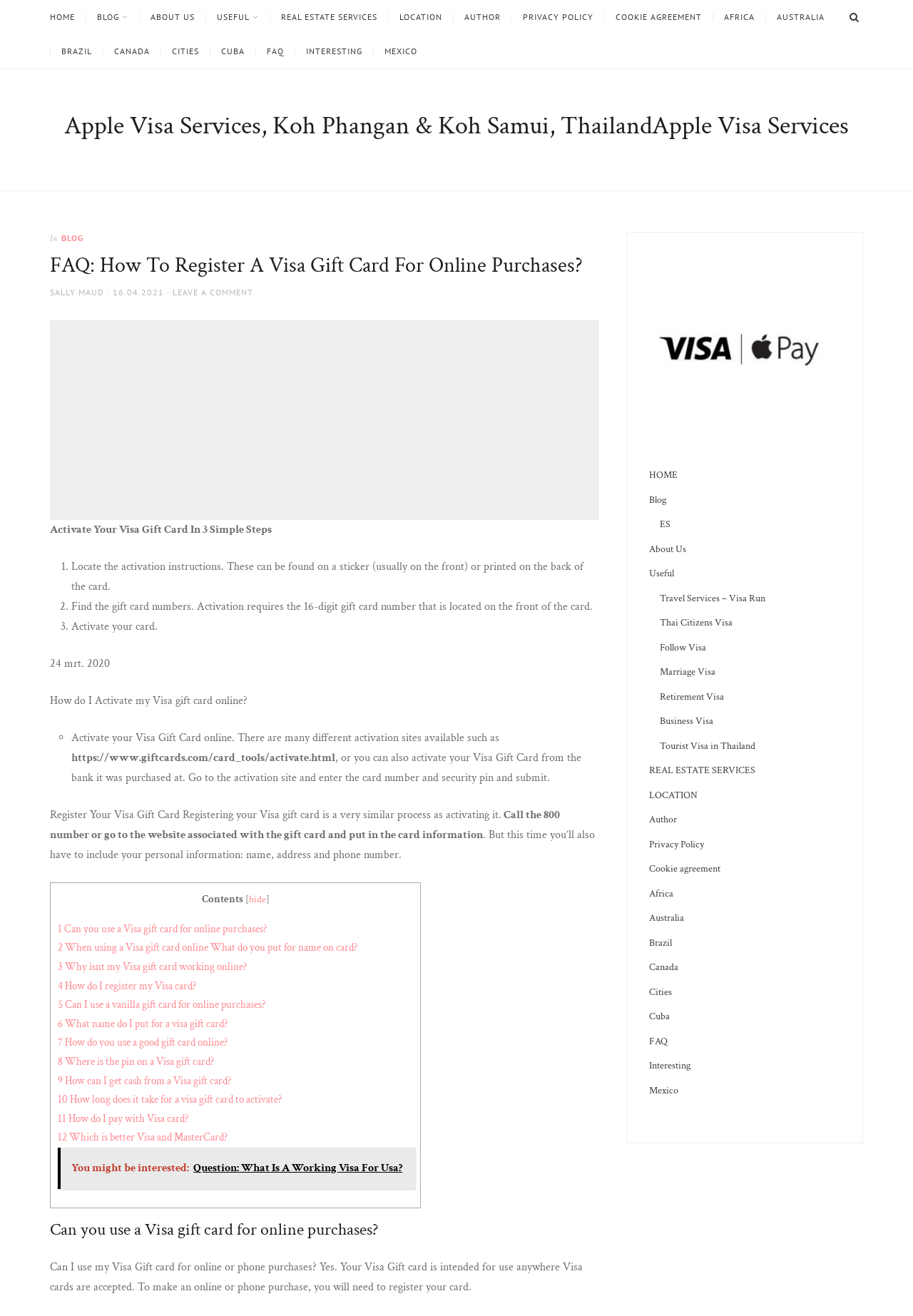Please answer the following question using a single word or phrase: 
Where can I activate my Visa gift card online?

Various activation sites